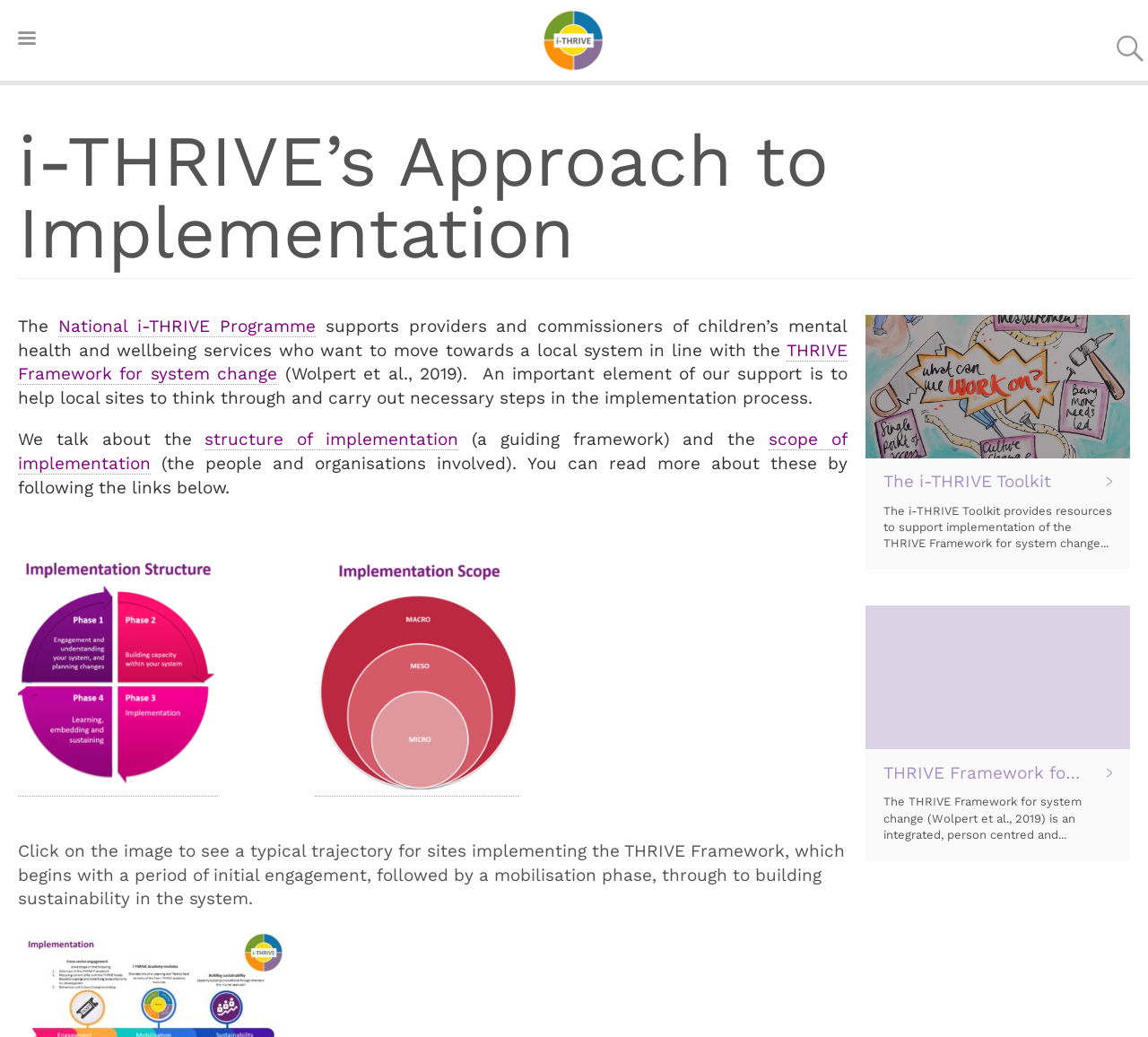Find the bounding box coordinates of the element to click in order to complete this instruction: "View a typical trajectory for sites implementing the THRIVE Framework". The bounding box coordinates must be four float numbers between 0 and 1, denoted as [left, top, right, bottom].

[0.016, 0.54, 0.19, 0.763]